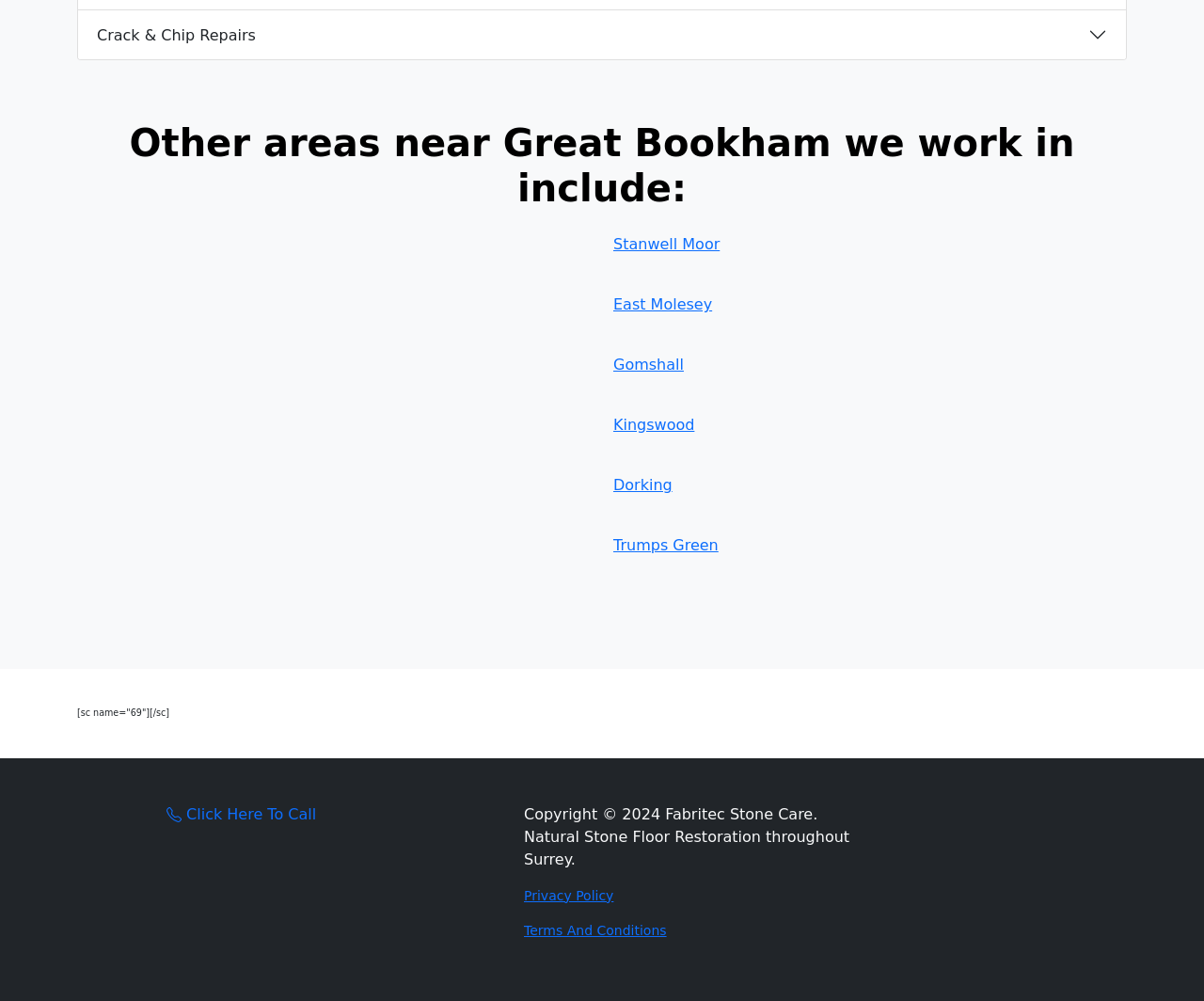From the screenshot, find the bounding box of the UI element matching this description: "Stanwell Moor". Supply the bounding box coordinates in the form [left, top, right, bottom], each a float between 0 and 1.

[0.509, 0.233, 0.711, 0.256]